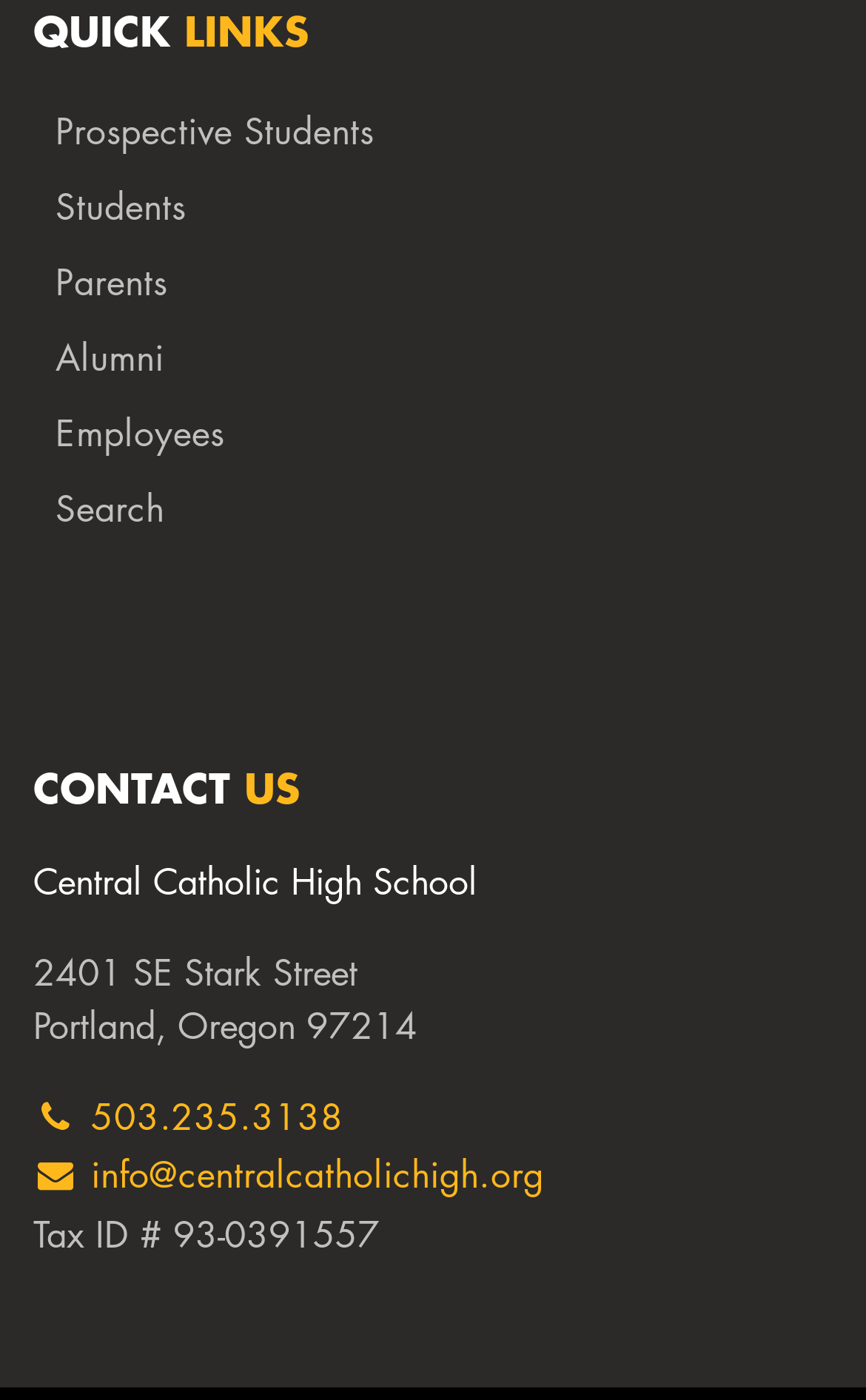What is the name of the high school?
Refer to the image and provide a one-word or short phrase answer.

Central Catholic High School